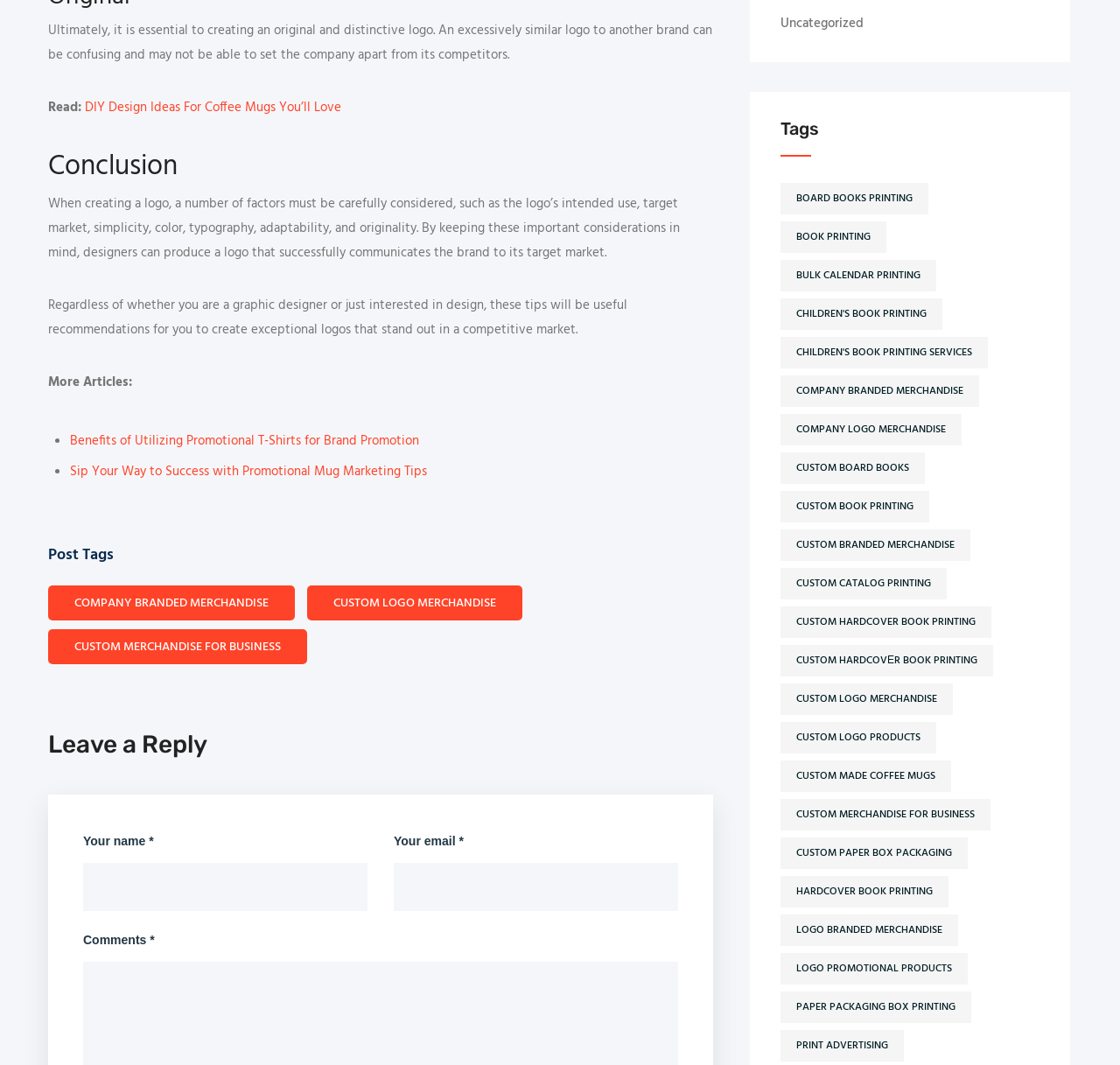Kindly determine the bounding box coordinates for the clickable area to achieve the given instruction: "Leave a reply".

[0.043, 0.686, 0.637, 0.713]